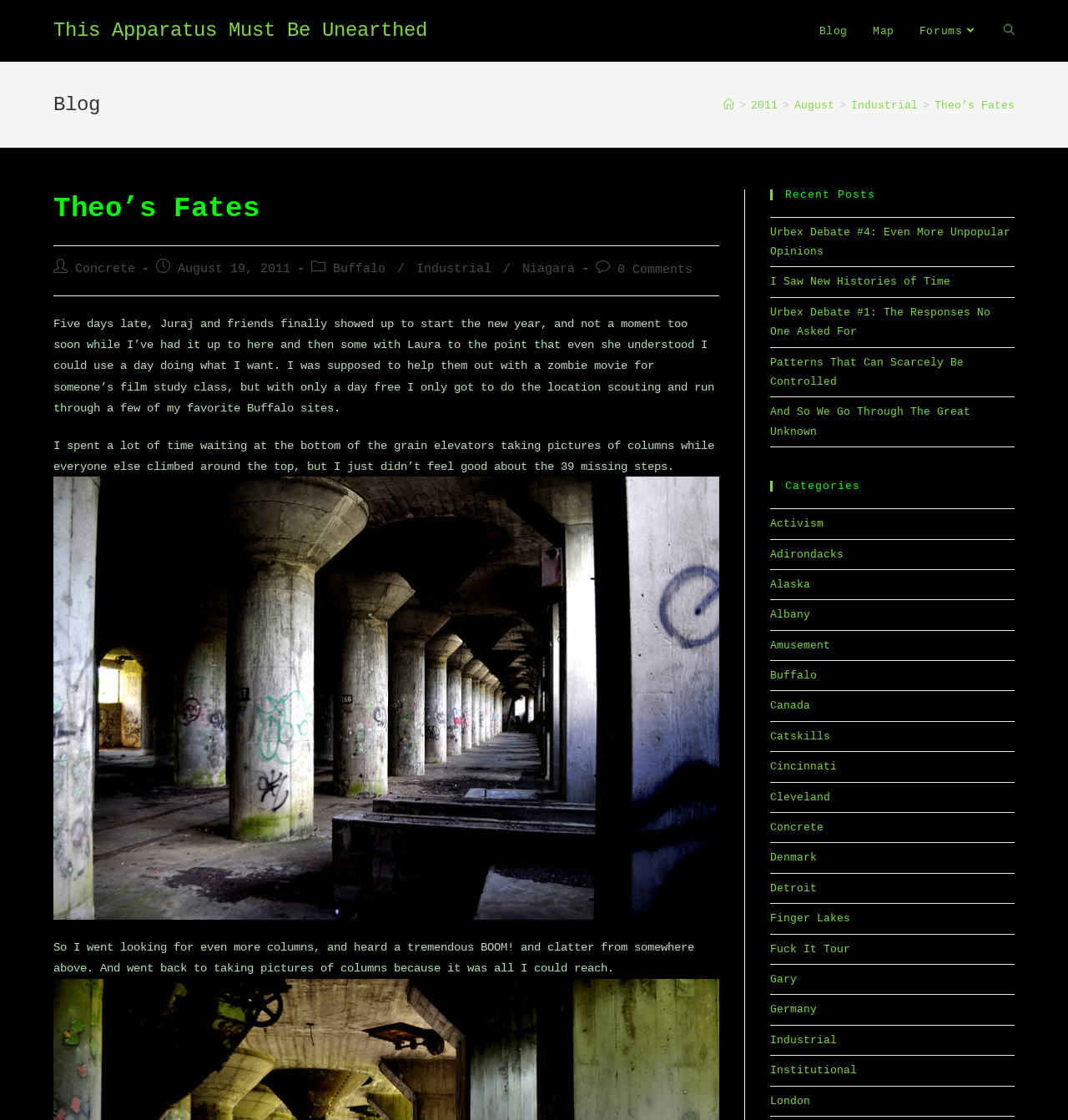What is the title of the latest post?
Provide a detailed answer to the question, using the image to inform your response.

The title of the latest post can be found in the main content area of the webpage, which is the first block of text under the breadcrumbs navigation.